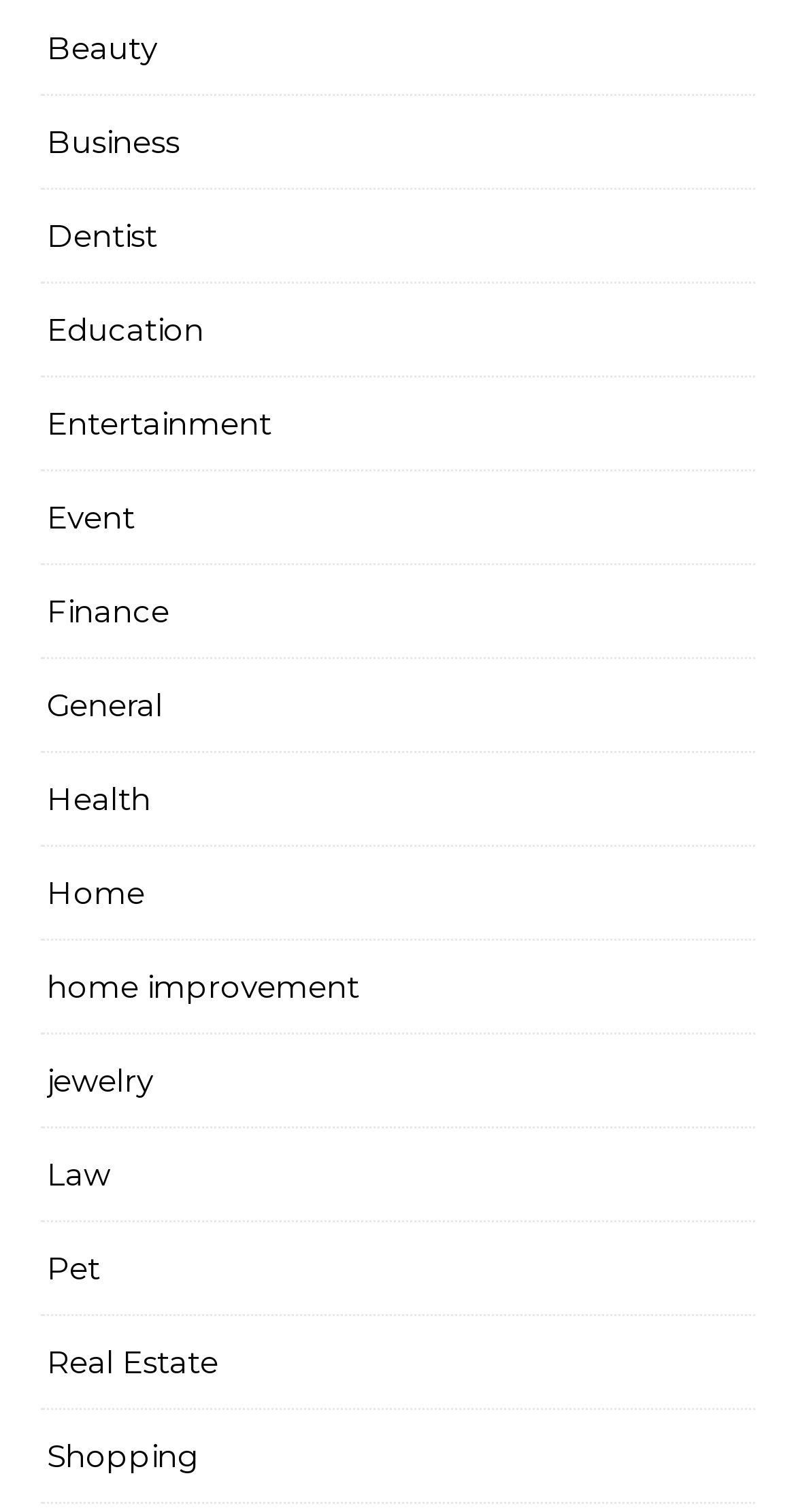Provide a brief response to the question below using one word or phrase:
What is the first category listed?

Beauty